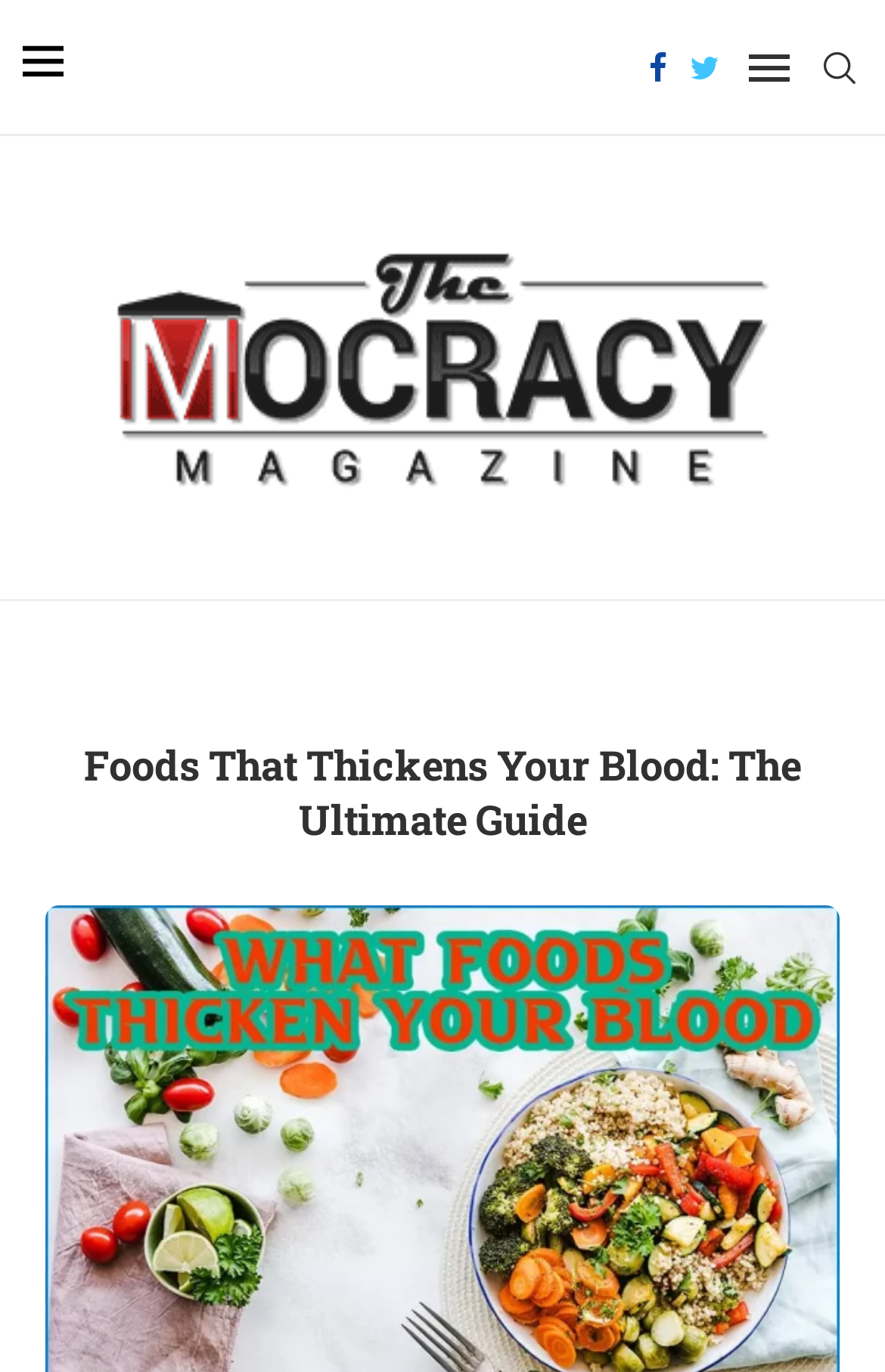Please find and generate the text of the main heading on the webpage.

Foods That Thickens Your Blood: The Ultimate Guide